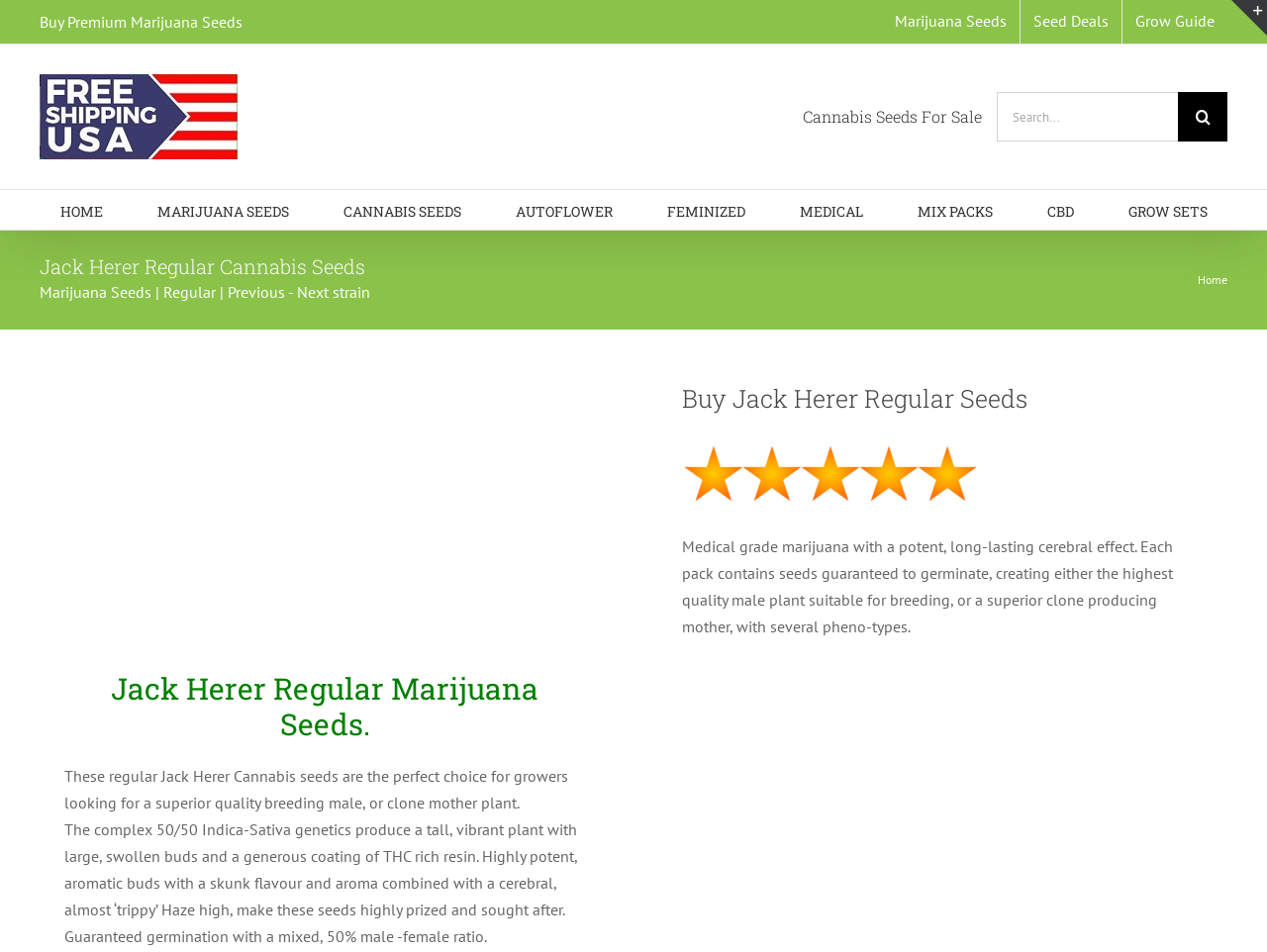What is the effect of the Jack Herer Regular Marijuana Seeds?
Please use the image to provide a one-word or short phrase answer.

Long-lasting cerebral effect